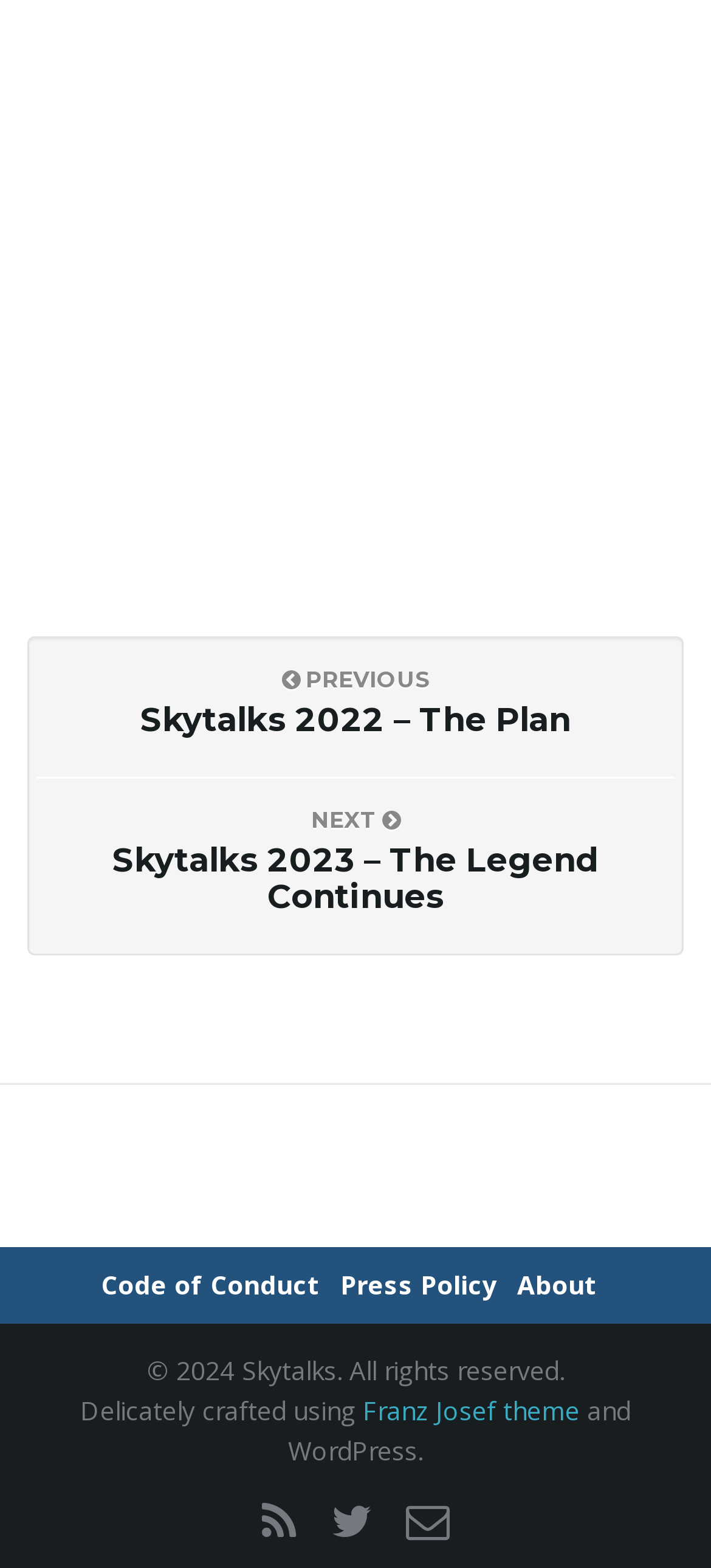Locate the coordinates of the bounding box for the clickable region that fulfills this instruction: "go to previous page".

[0.09, 0.419, 0.91, 0.449]